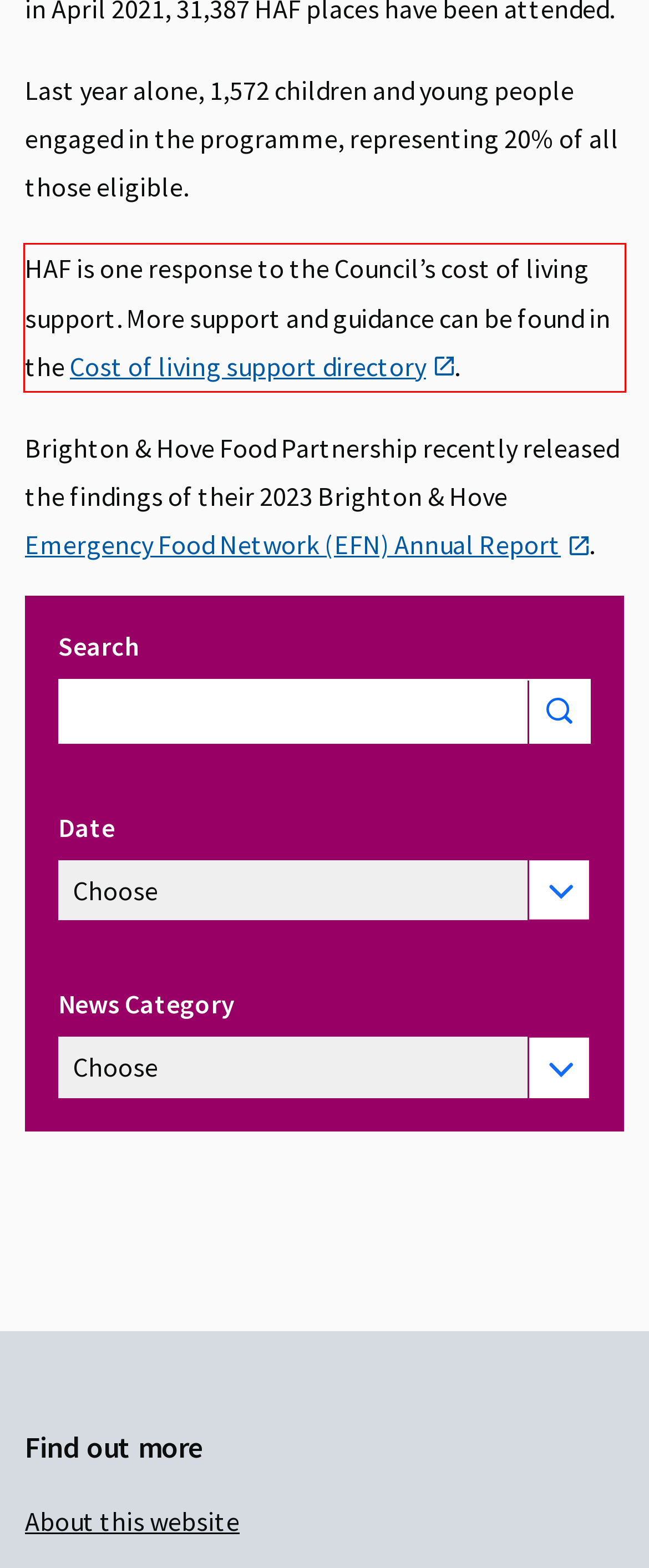Observe the screenshot of the webpage, locate the red bounding box, and extract the text content within it.

HAF is one response to the Council’s cost of living support. More support and guidance can be found in the Cost of living support directory .